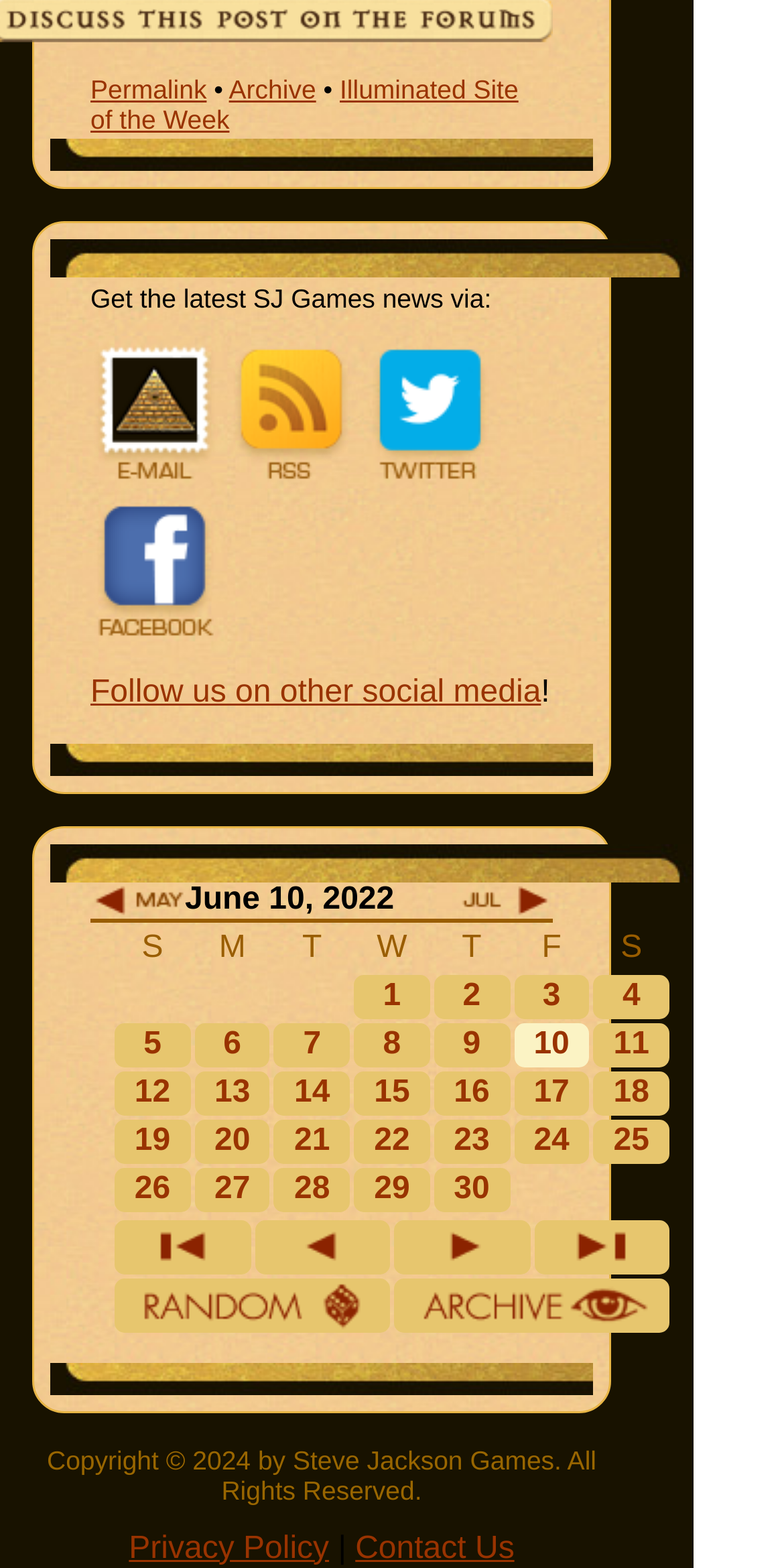Provide a one-word or short-phrase answer to the question:
What is the text of the link next to the '!' symbol?

Follow us on other social media